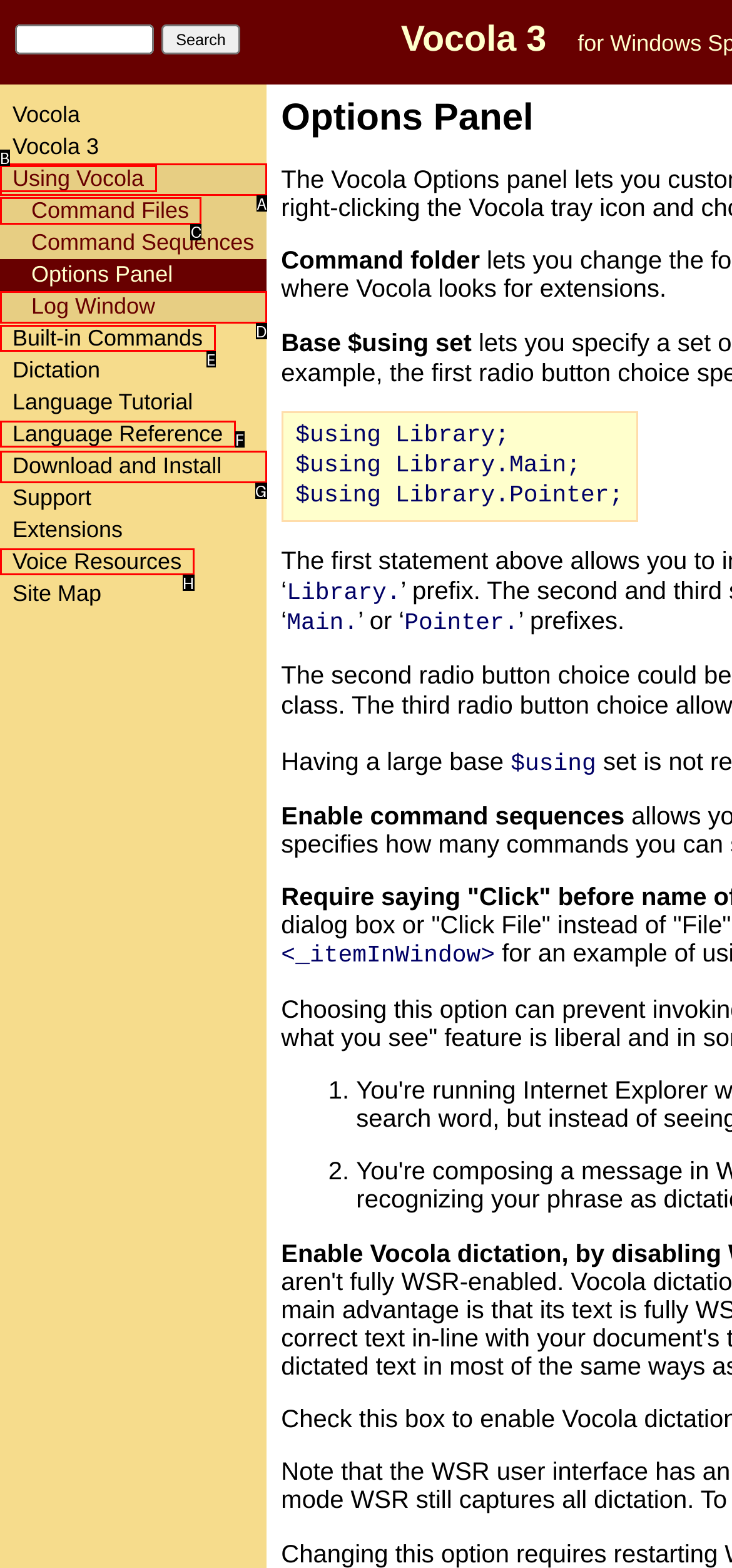Choose the letter of the option that needs to be clicked to perform the task: Access Command Files. Answer with the letter.

C